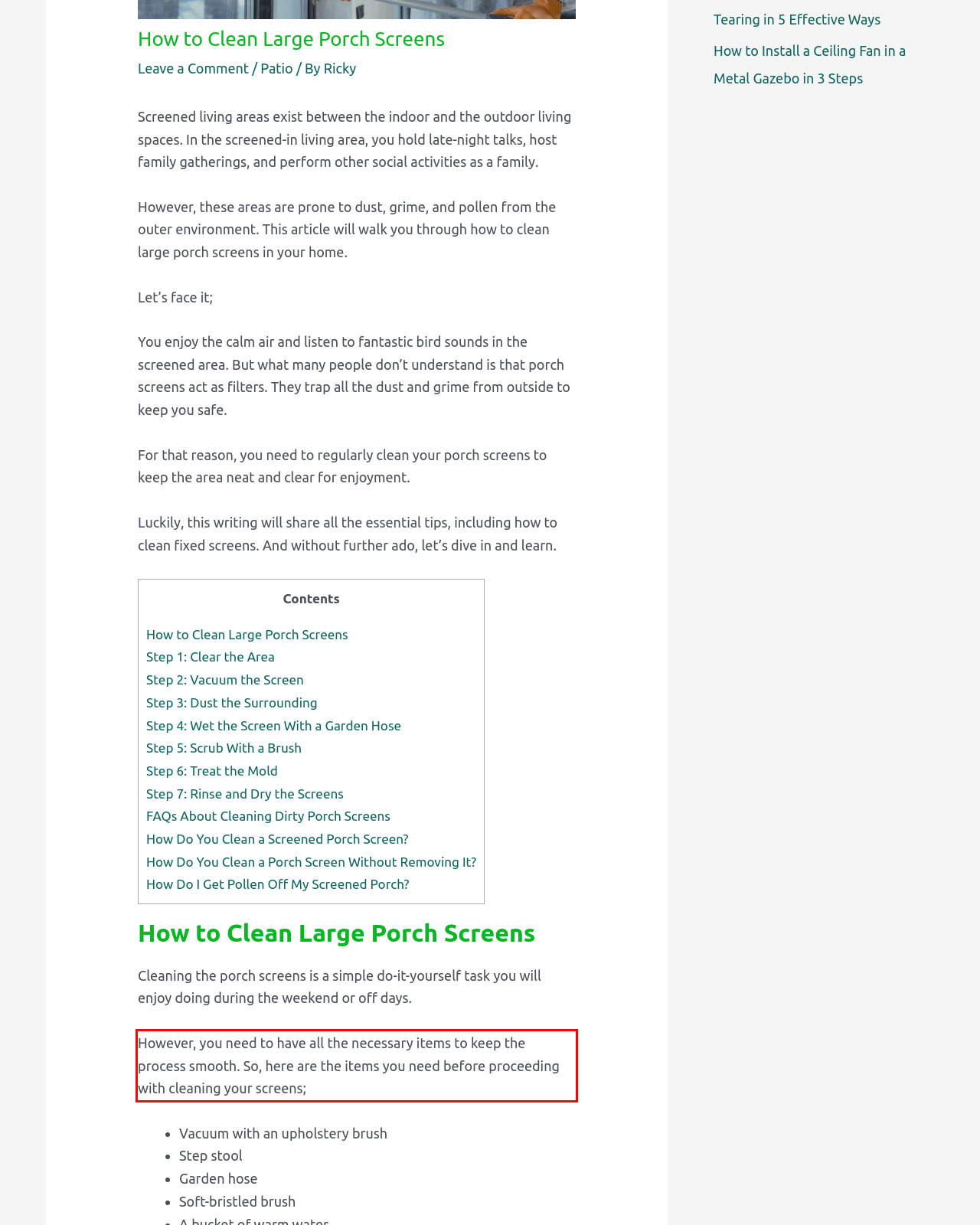You are provided with a screenshot of a webpage that includes a red bounding box. Extract and generate the text content found within the red bounding box.

However, you need to have all the necessary items to keep the process smooth. So, here are the items you need before proceeding with cleaning your screens;